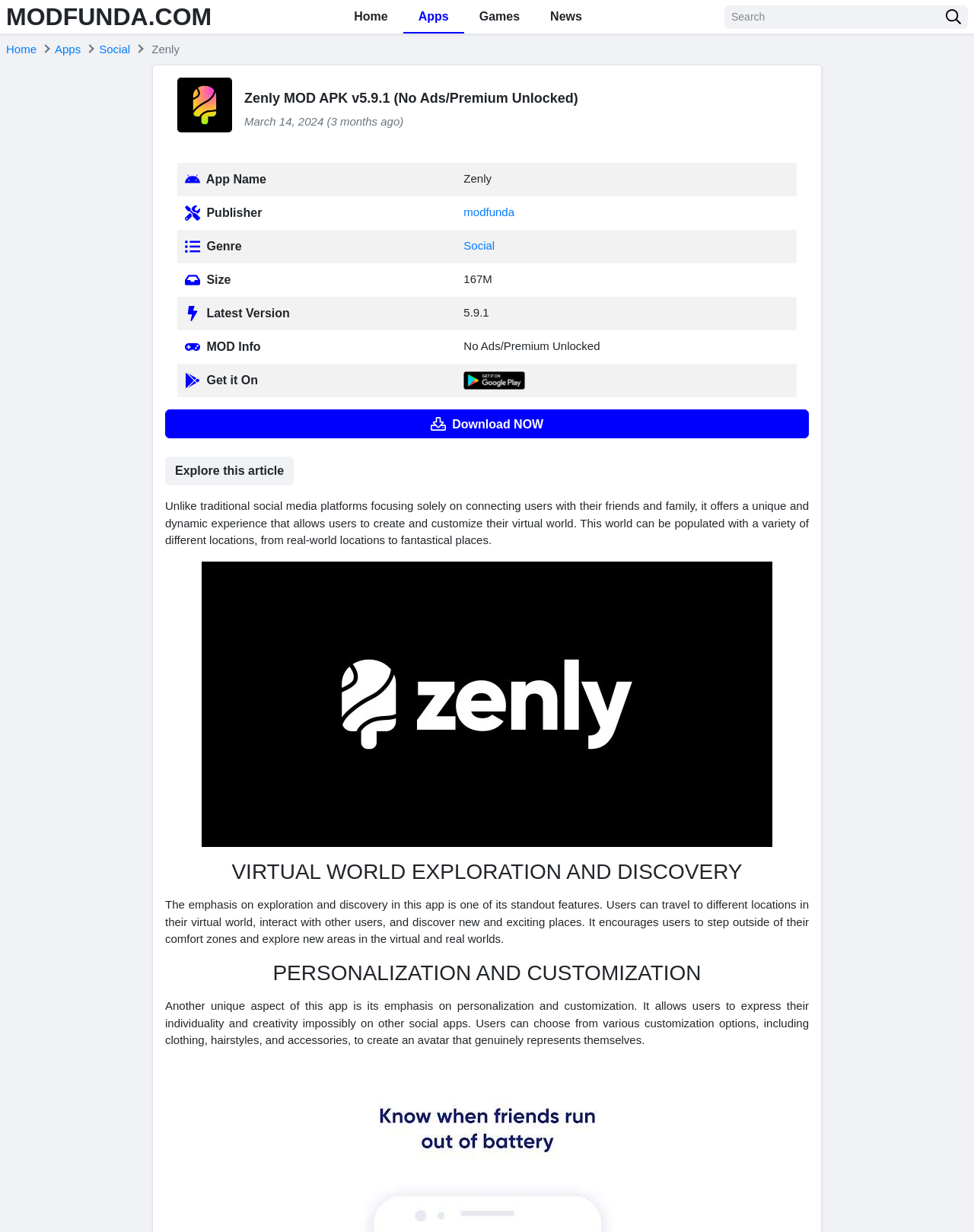Determine the bounding box of the UI component based on this description: "Explore this article". The bounding box coordinates should be four float values between 0 and 1, i.e., [left, top, right, bottom].

[0.17, 0.371, 0.302, 0.394]